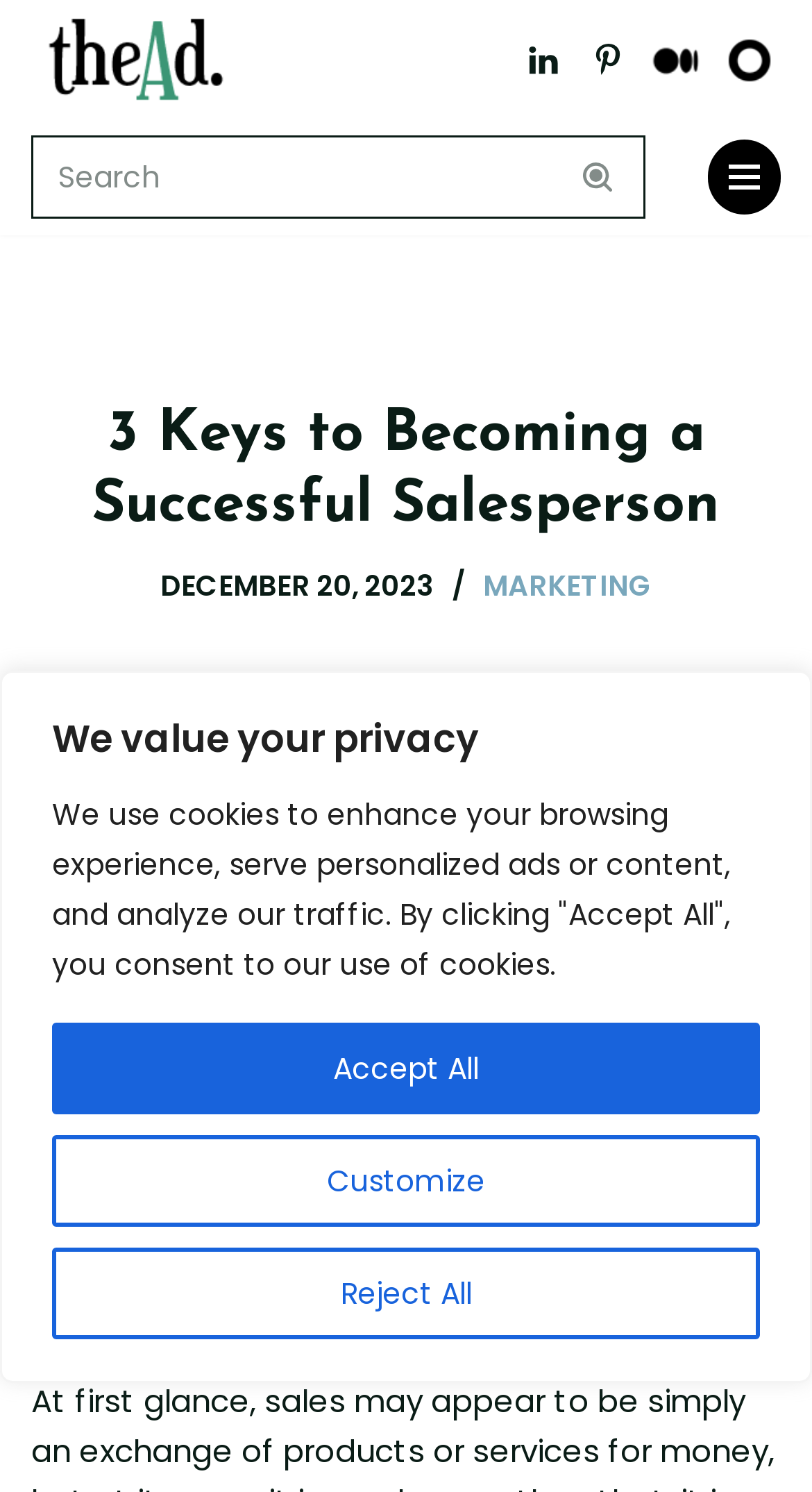Please find the bounding box coordinates of the element that needs to be clicked to perform the following instruction: "Open the navigation menu". The bounding box coordinates should be four float numbers between 0 and 1, represented as [left, top, right, bottom].

[0.872, 0.094, 0.962, 0.144]